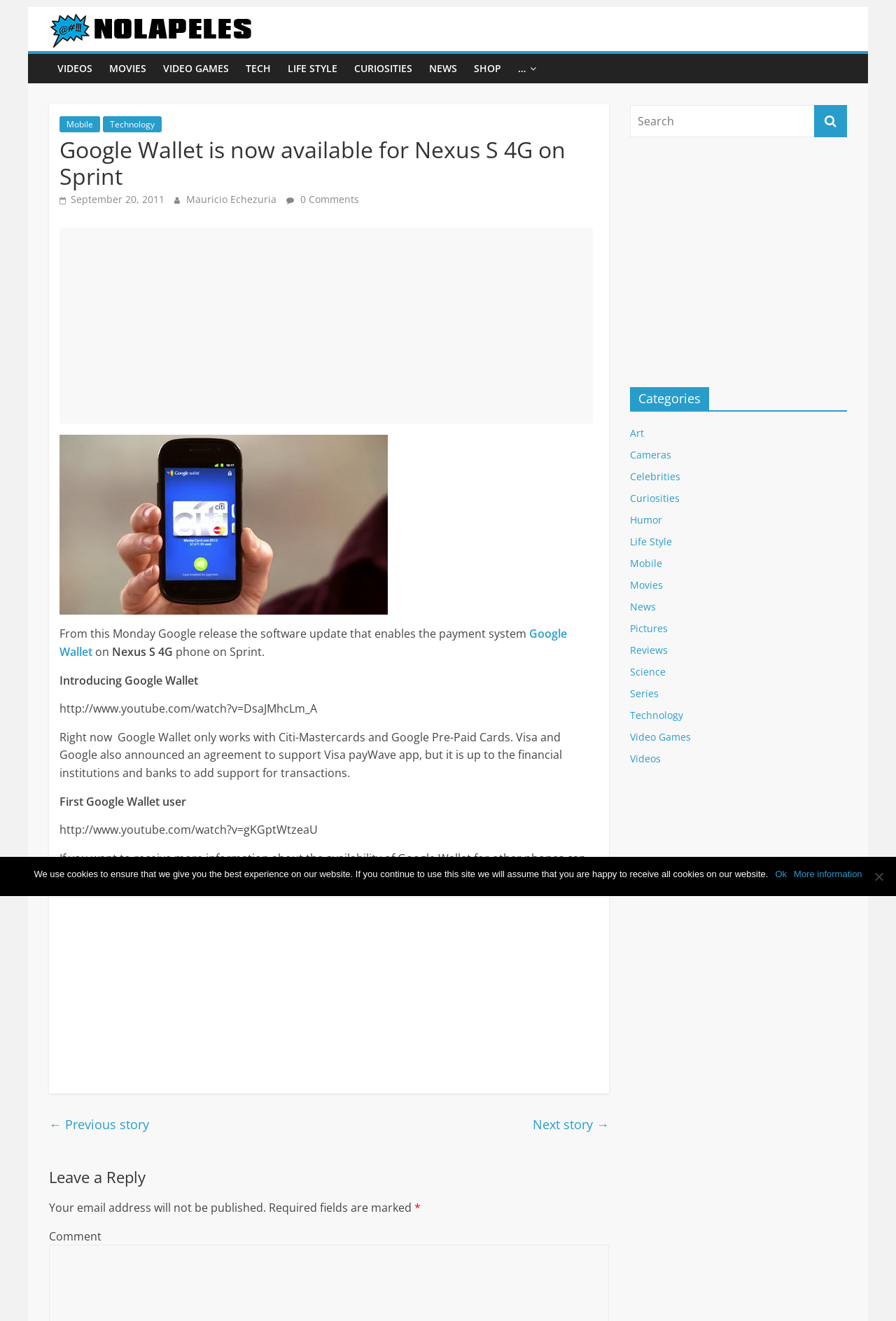Answer briefly with one word or phrase:
What is the primary category of the article?

Technology